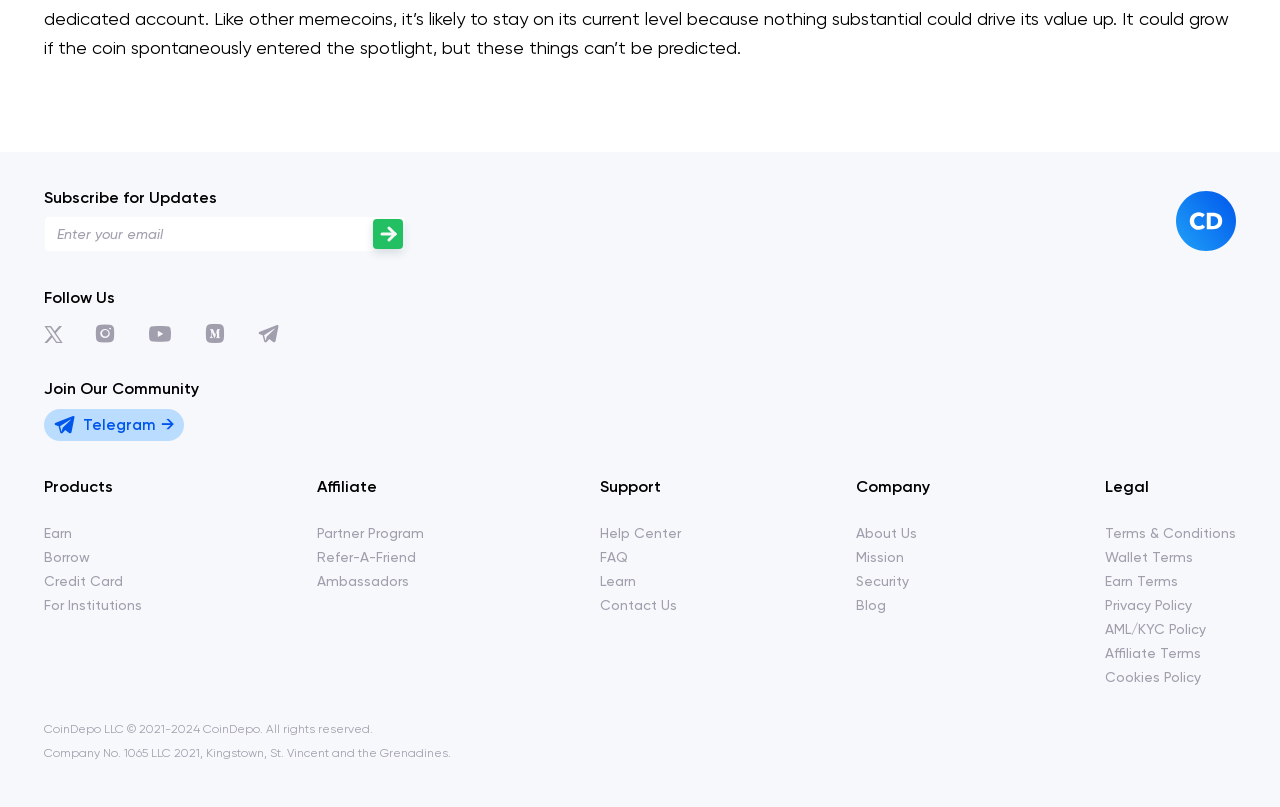Could you specify the bounding box coordinates for the clickable section to complete the following instruction: "Subscribe for updates"?

[0.034, 0.233, 0.966, 0.258]